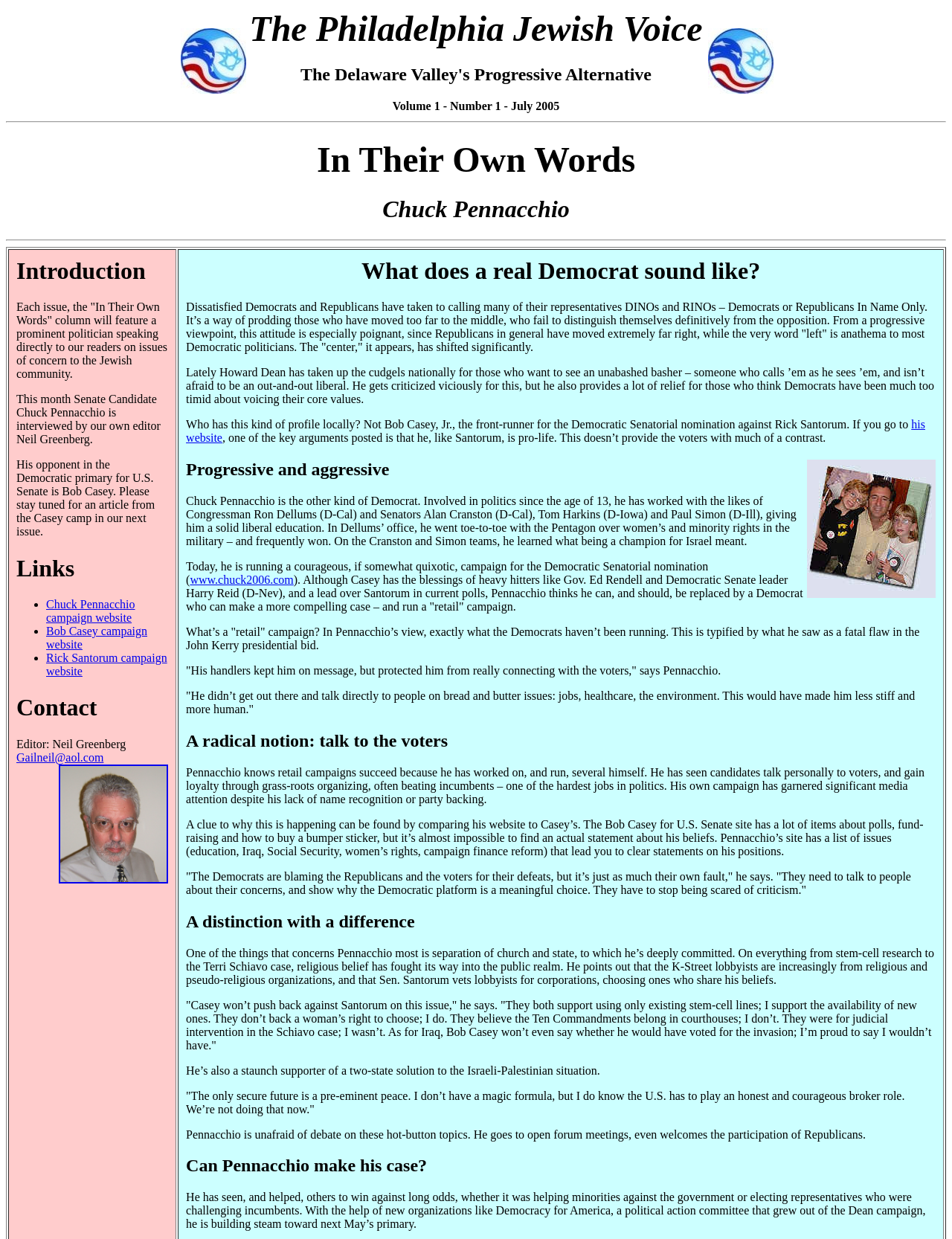Provide a thorough and detailed response to the question by examining the image: 
What is the name of the publication?

The name of the publication can be found in the heading element with the text 'The Philadelphia Jewish Voice The Delaware Valley's Progressive Alternative Volume 1 - Number 1 - July 2005'.